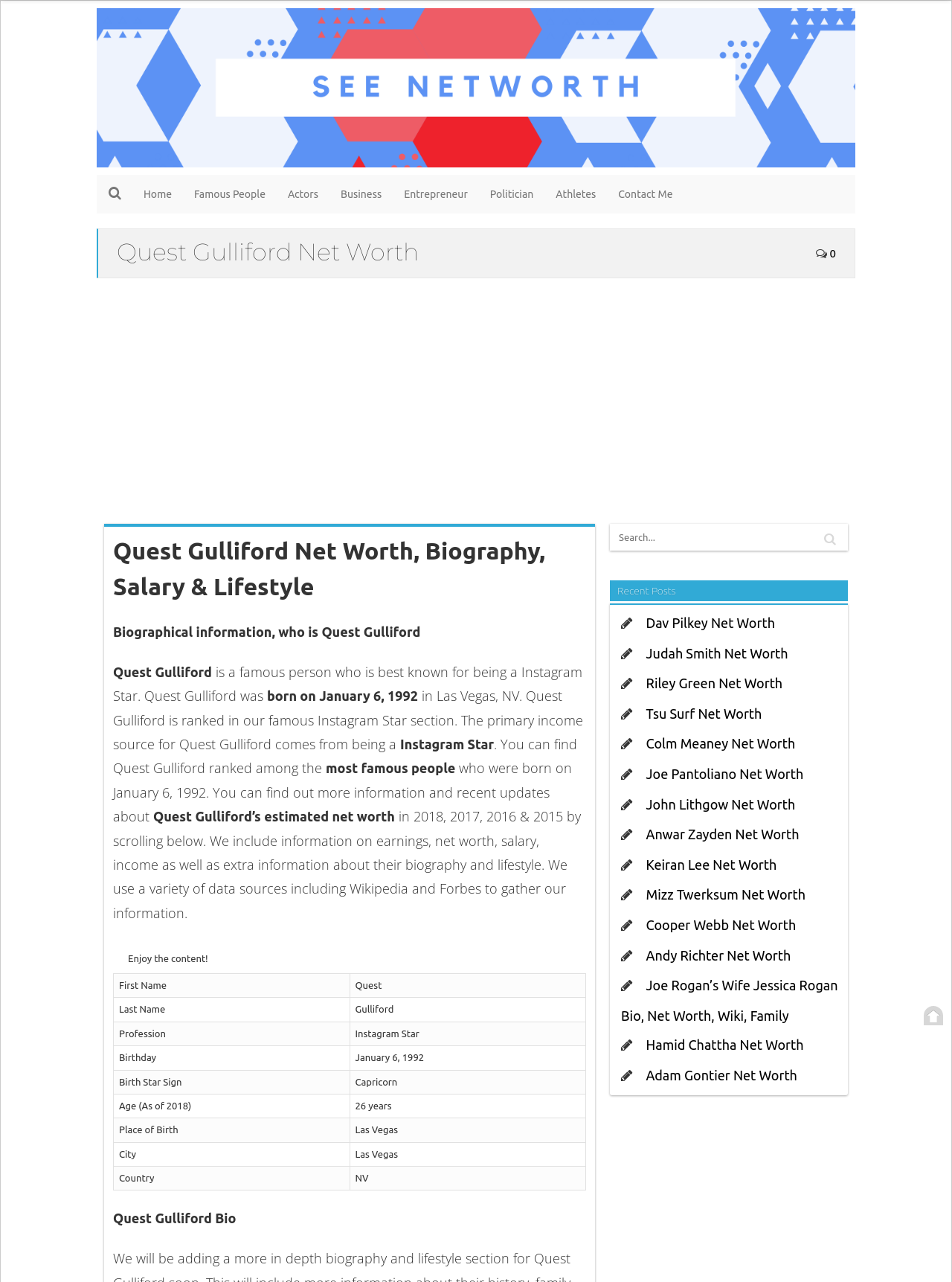From the given element description: "John Lithgow Net Worth", find the bounding box for the UI element. Provide the coordinates as four float numbers between 0 and 1, in the order [left, top, right, bottom].

[0.679, 0.621, 0.835, 0.633]